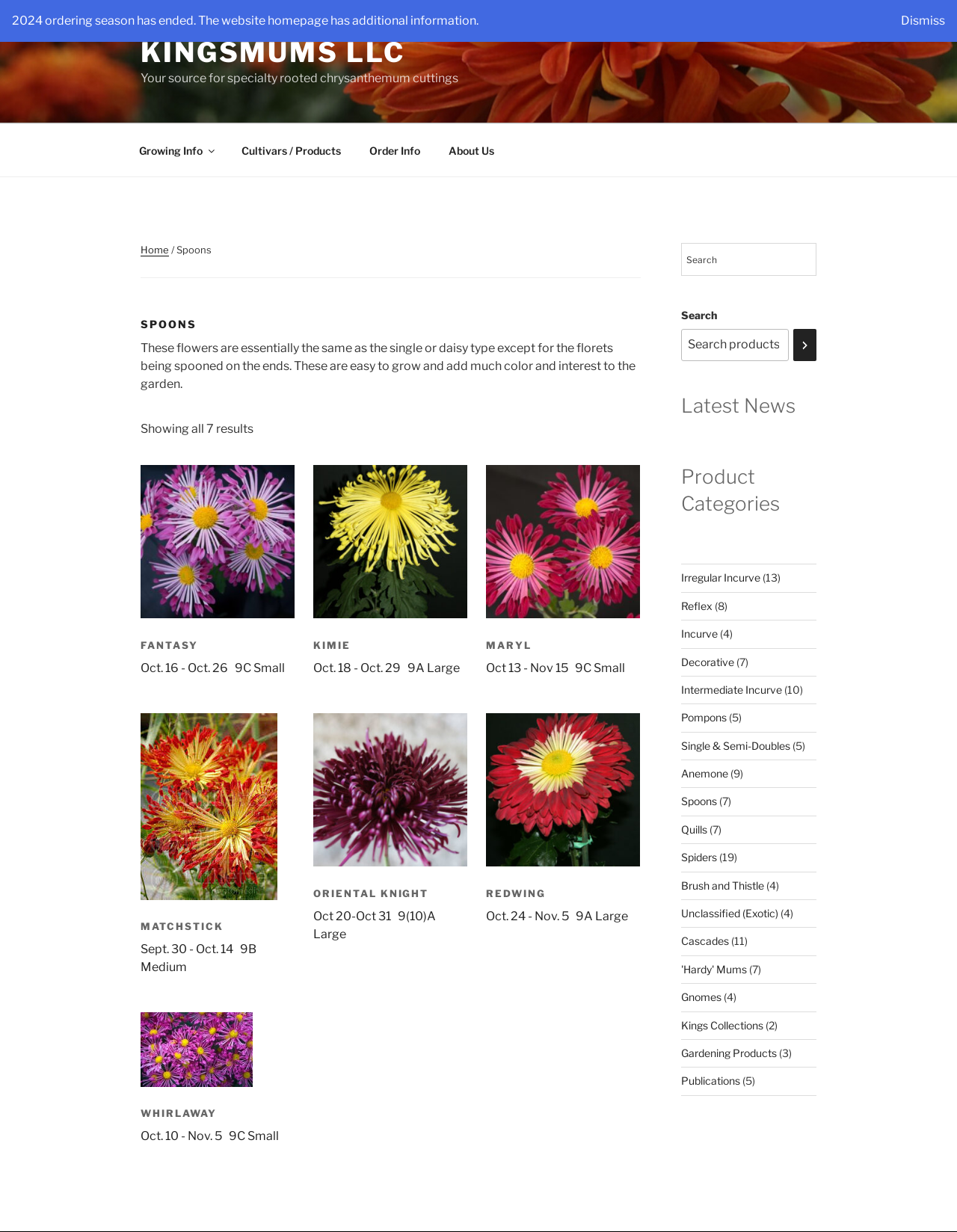Provide the bounding box coordinates of the UI element this sentence describes: "Irregular Incurve".

[0.712, 0.464, 0.795, 0.474]